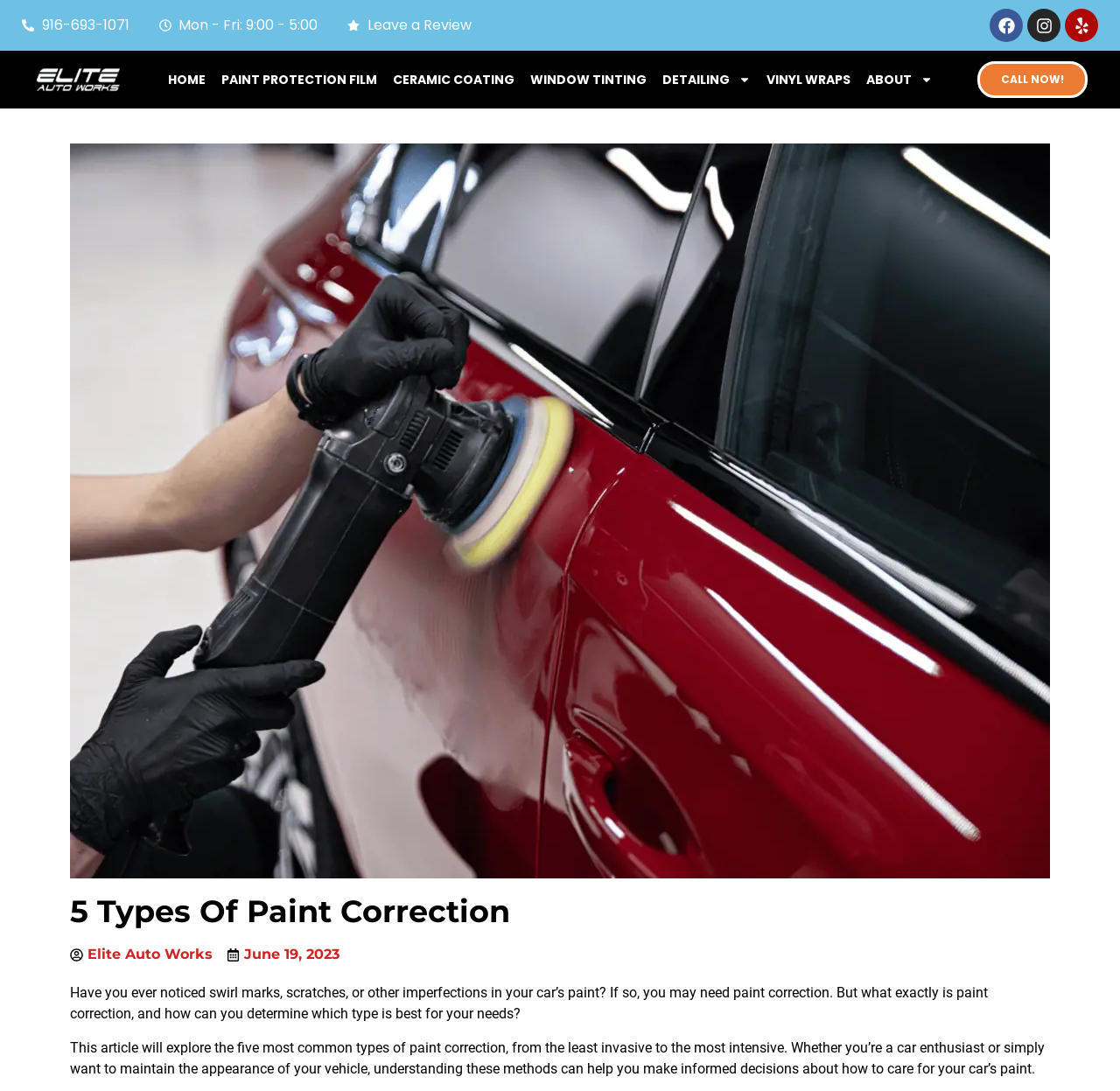Could you please study the image and provide a detailed answer to the question:
How many social media links are on the top right?

I found the social media links by looking at the top right section of the webpage, where I saw three link elements with images, corresponding to Facebook, Instagram, and Yelp.